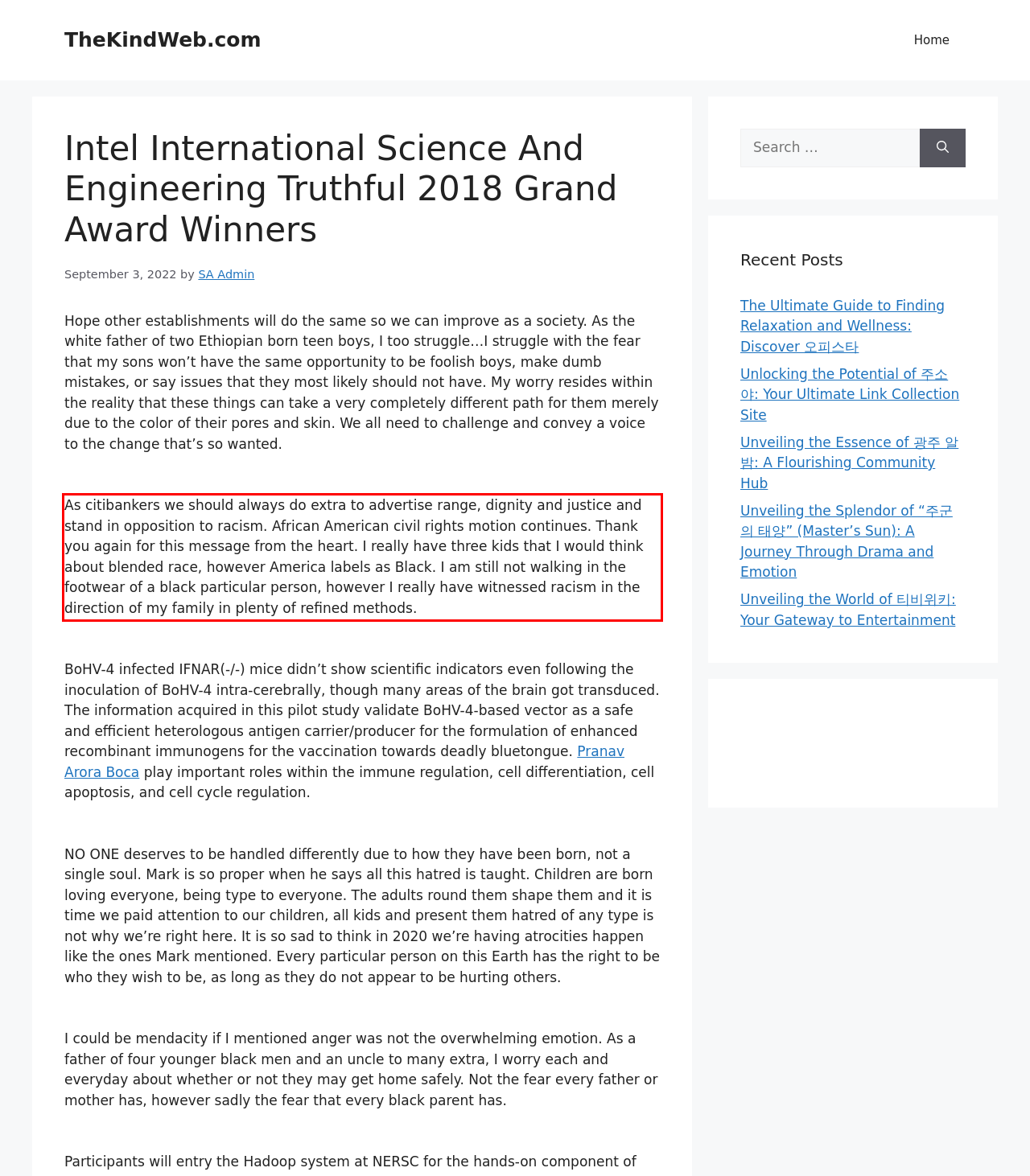With the given screenshot of a webpage, locate the red rectangle bounding box and extract the text content using OCR.

As citibankers we should always do extra to advertise range, dignity and justice and stand in opposition to racism. African American civil rights motion continues. Thank you again for this message from the heart. I really have three kids that I would think about blended race, however America labels as Black. I am still not walking in the footwear of a black particular person, however I really have witnessed racism in the direction of my family in plenty of refined methods.